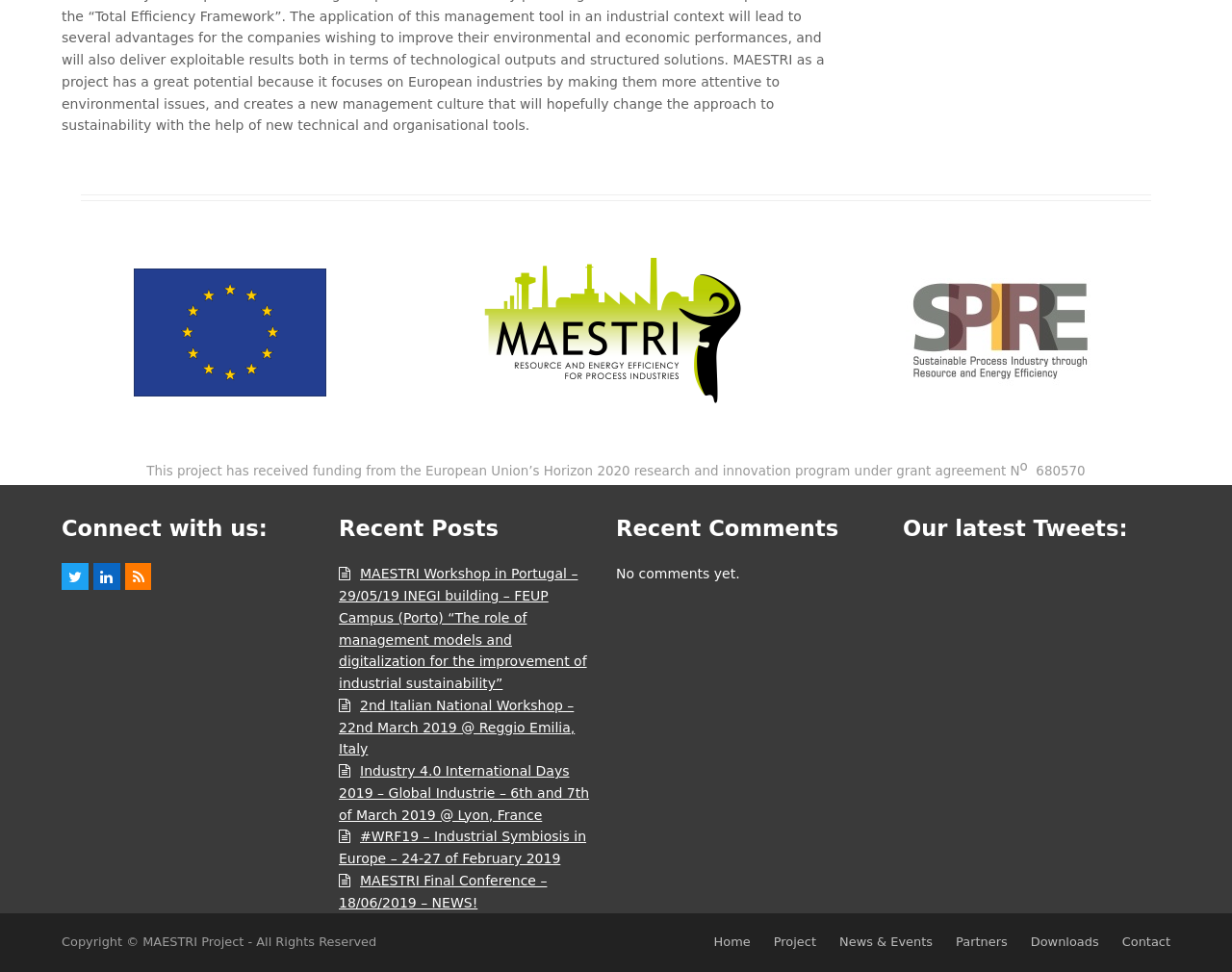Find the bounding box coordinates of the UI element according to this description: "News & Events".

[0.681, 0.962, 0.757, 0.977]